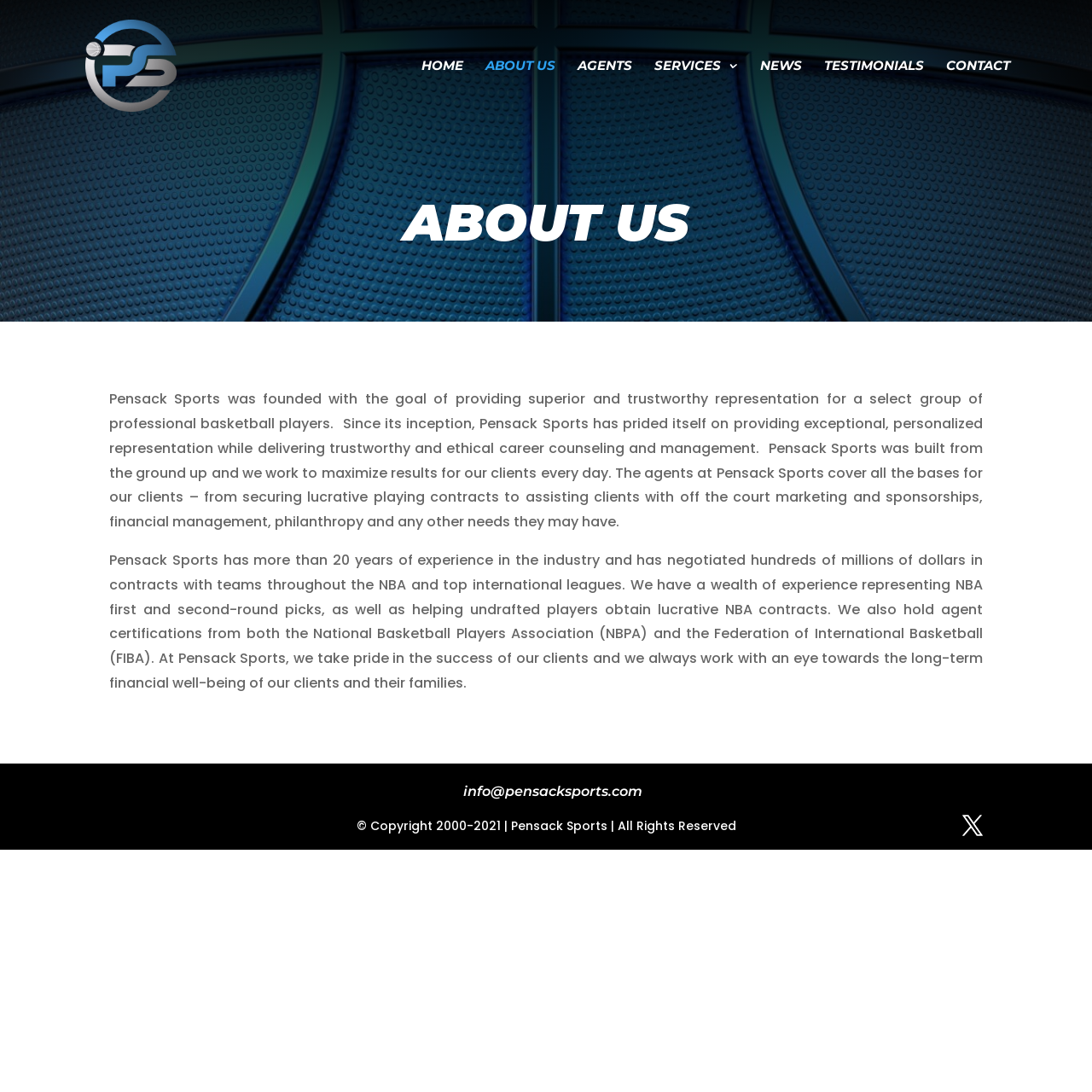What is the email address of Pensack Sports?
Using the image, give a concise answer in the form of a single word or short phrase.

info@pensacksports.com